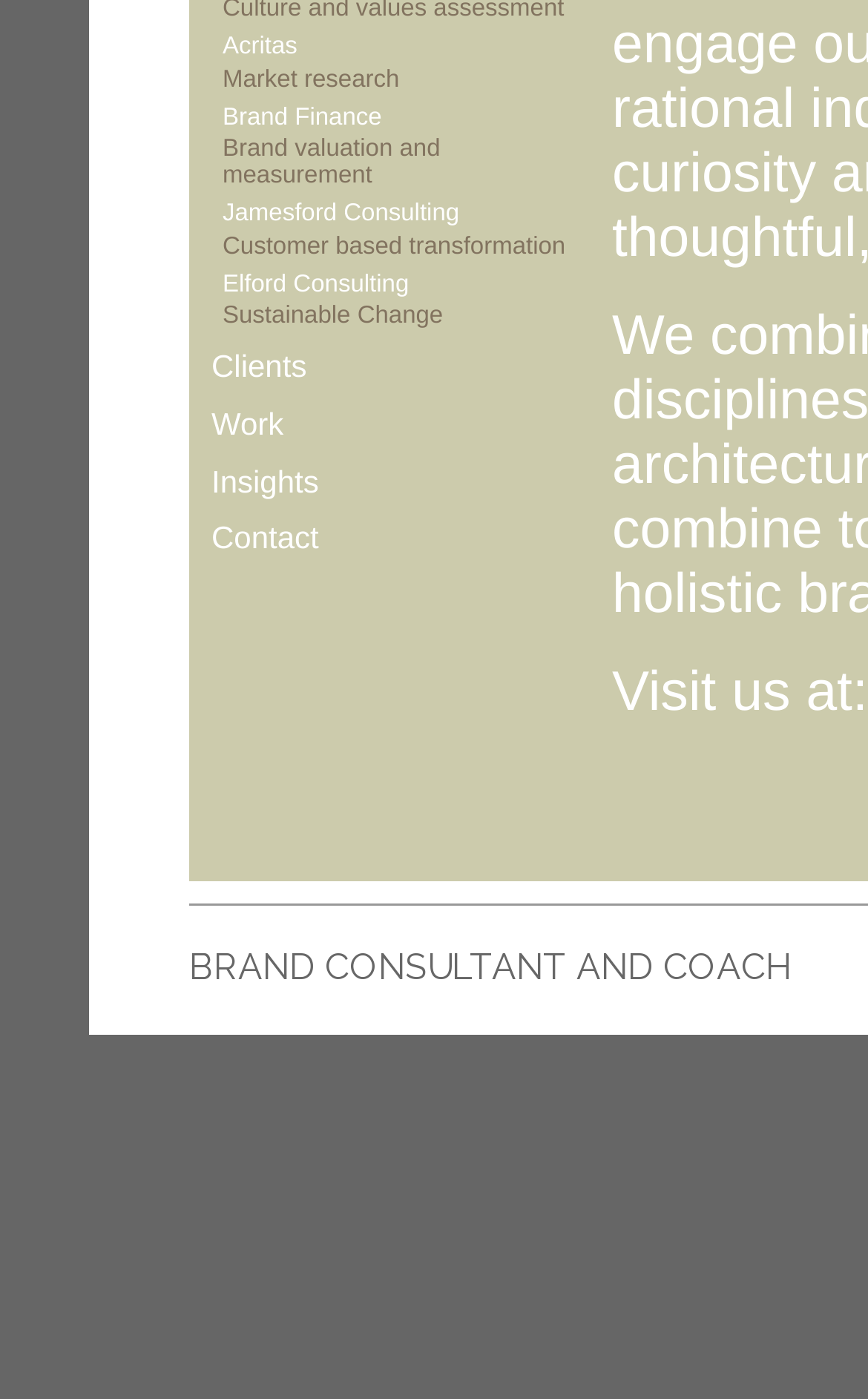Using the description: "Brand FinanceBrand valuation and measurement", identify the bounding box of the corresponding UI element in the screenshot.

[0.256, 0.073, 0.679, 0.136]